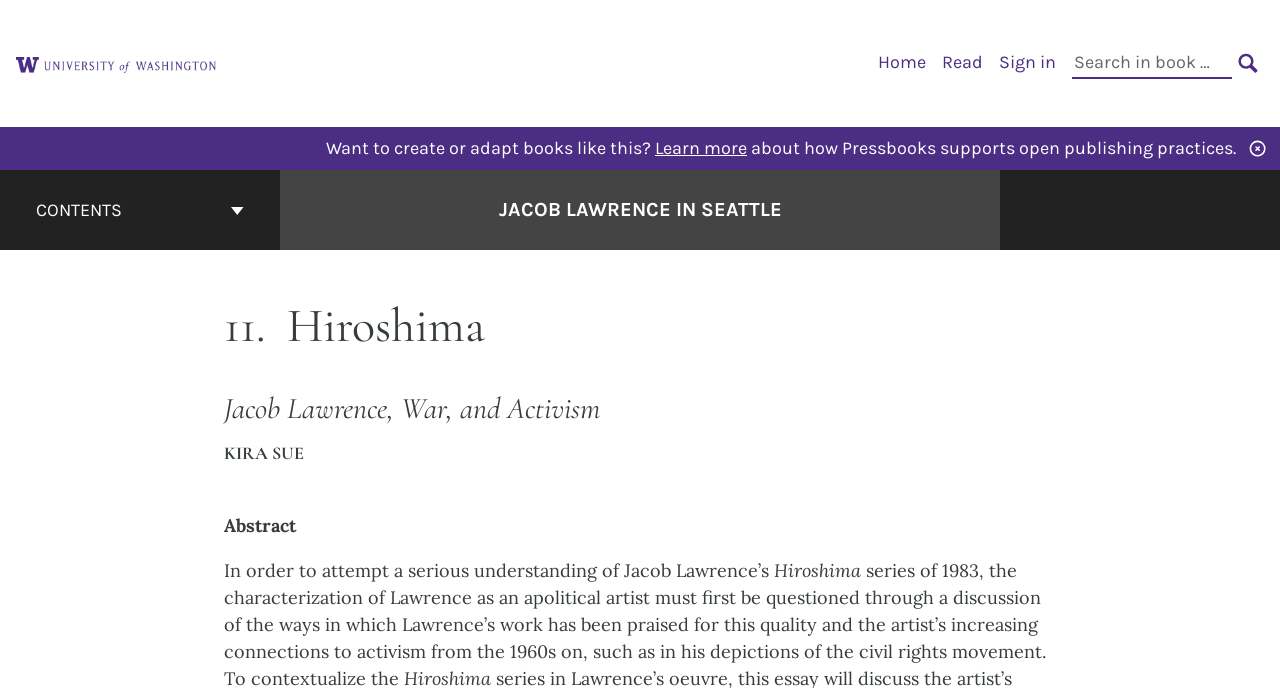Determine the bounding box coordinates of the clickable element necessary to fulfill the instruction: "View contents". Provide the coordinates as four float numbers within the 0 to 1 range, i.e., [left, top, right, bottom].

[0.003, 0.247, 0.216, 0.363]